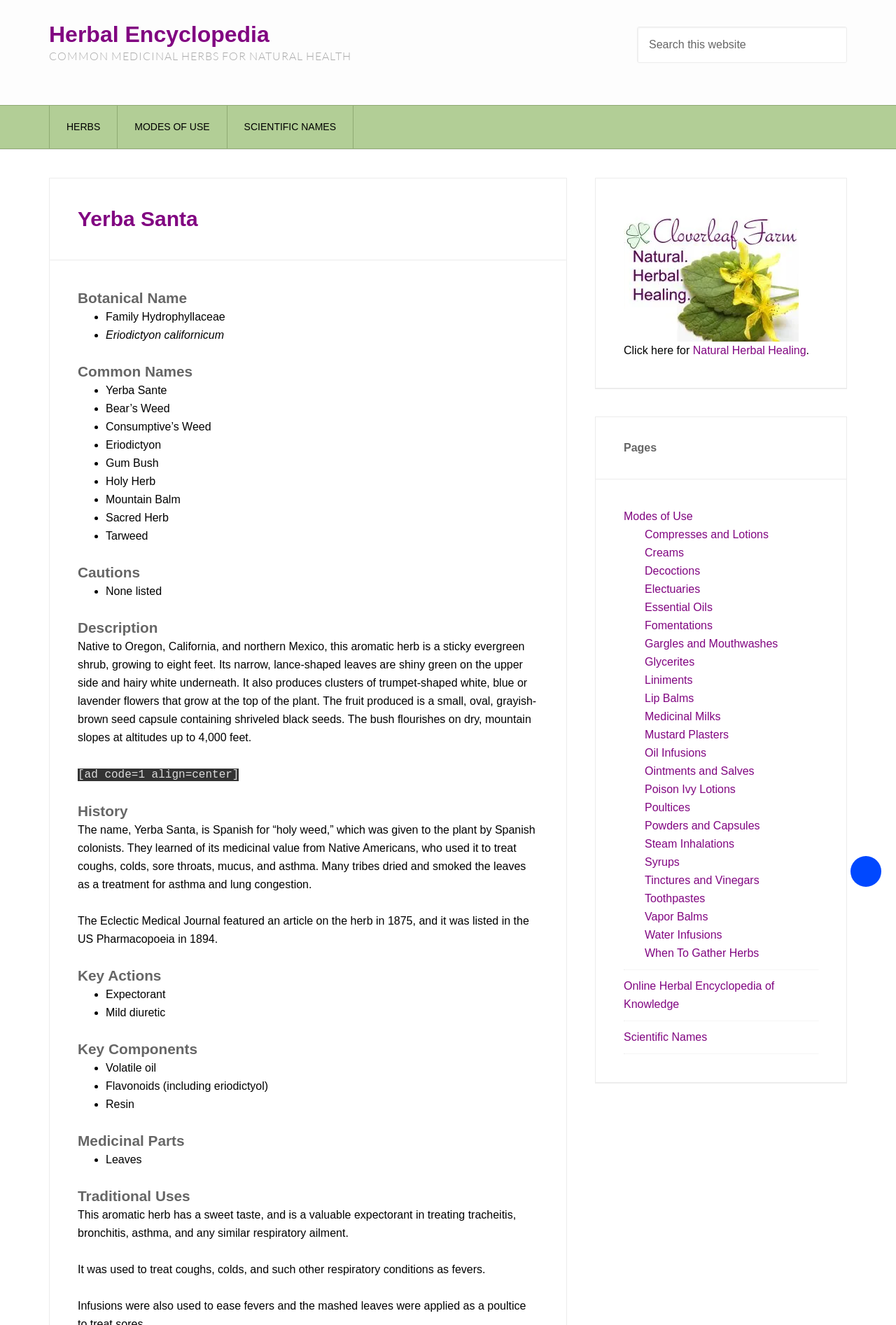Can you look at the image and give a comprehensive answer to the question:
How many common names does Yerba Santa have?

The common names of Yerba Santa can be found under the heading 'Common Names'. There are 9 list markers, each corresponding to a common name, which are 'Yerba Sante', 'Bear’s Weed', 'Consumptive’s Weed', 'Eriodictyon', 'Gum Bush', 'Holy Herb', 'Mountain Balm', 'Sacred Herb', and 'Tarweed'.